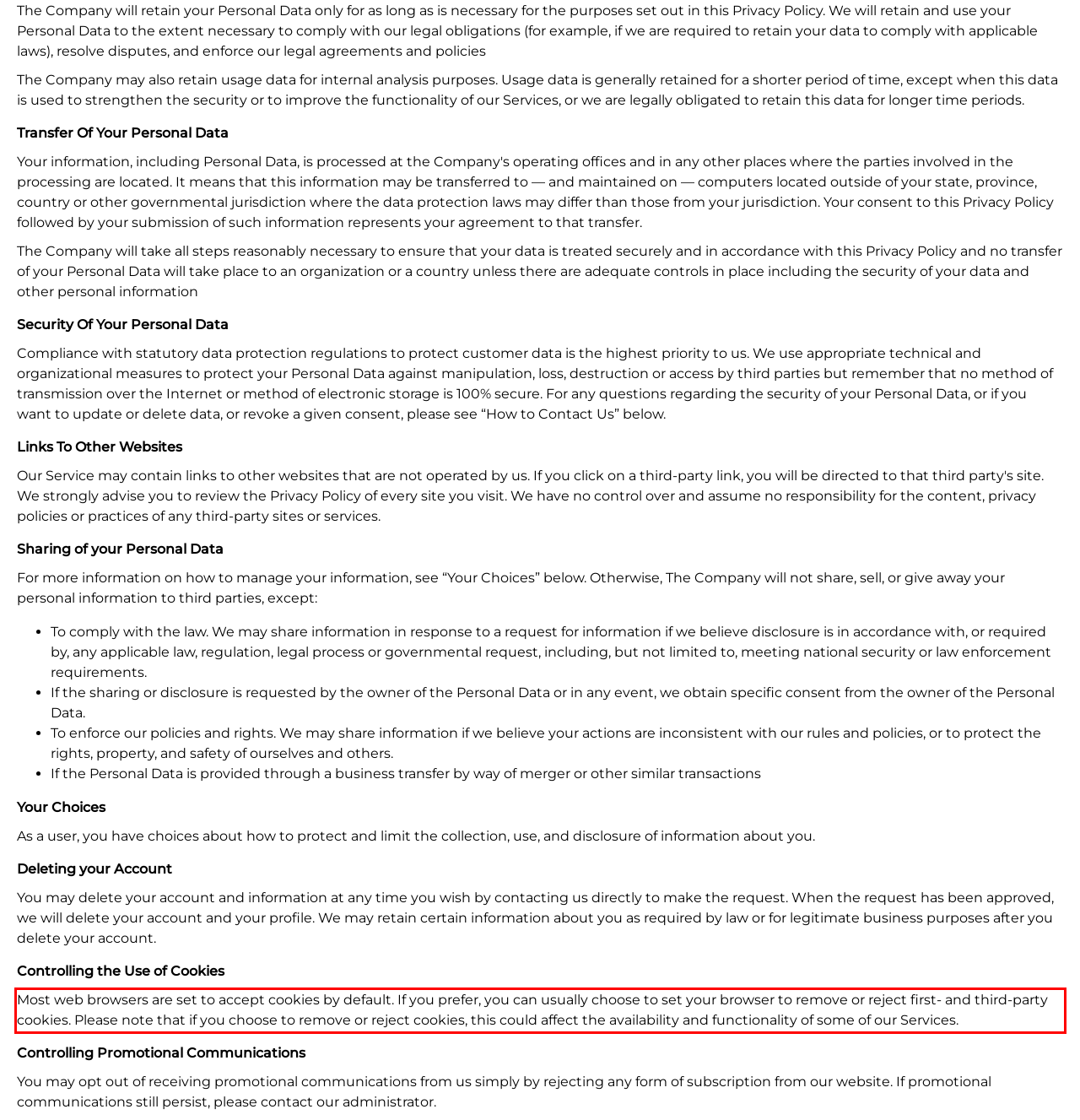Given the screenshot of the webpage, identify the red bounding box, and recognize the text content inside that red bounding box.

Most web browsers are set to accept cookies by default. If you prefer, you can usually choose to set your browser to remove or reject first- and third-party cookies. Please note that if you choose to remove or reject cookies, this could affect the availability and functionality of some of our Services.